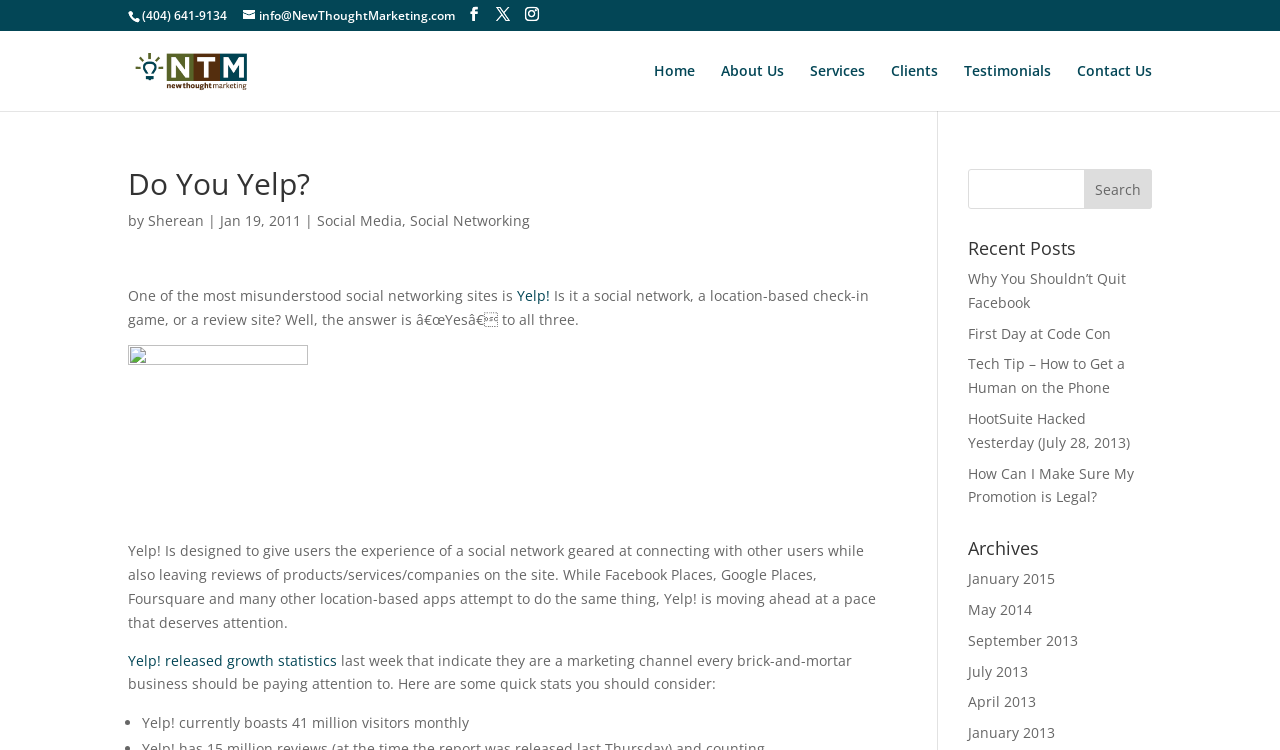Generate the main heading text from the webpage.

Do You Yelp?